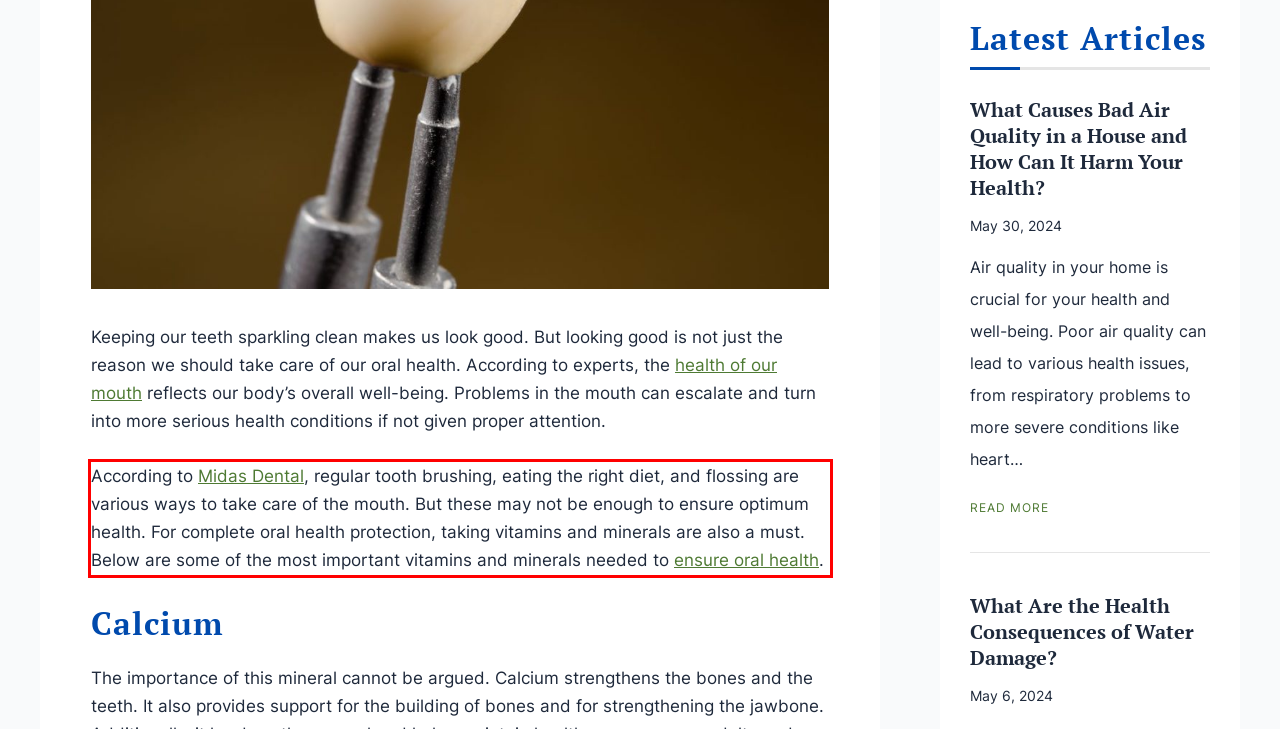Please perform OCR on the text content within the red bounding box that is highlighted in the provided webpage screenshot.

According to Midas Dental, regular tooth brushing, eating the right diet, and flossing are various ways to take care of the mouth. But these may not be enough to ensure optimum health. For complete oral health protection, taking vitamins and minerals are also a must. Below are some of the most important vitamins and minerals needed to ensure oral health.